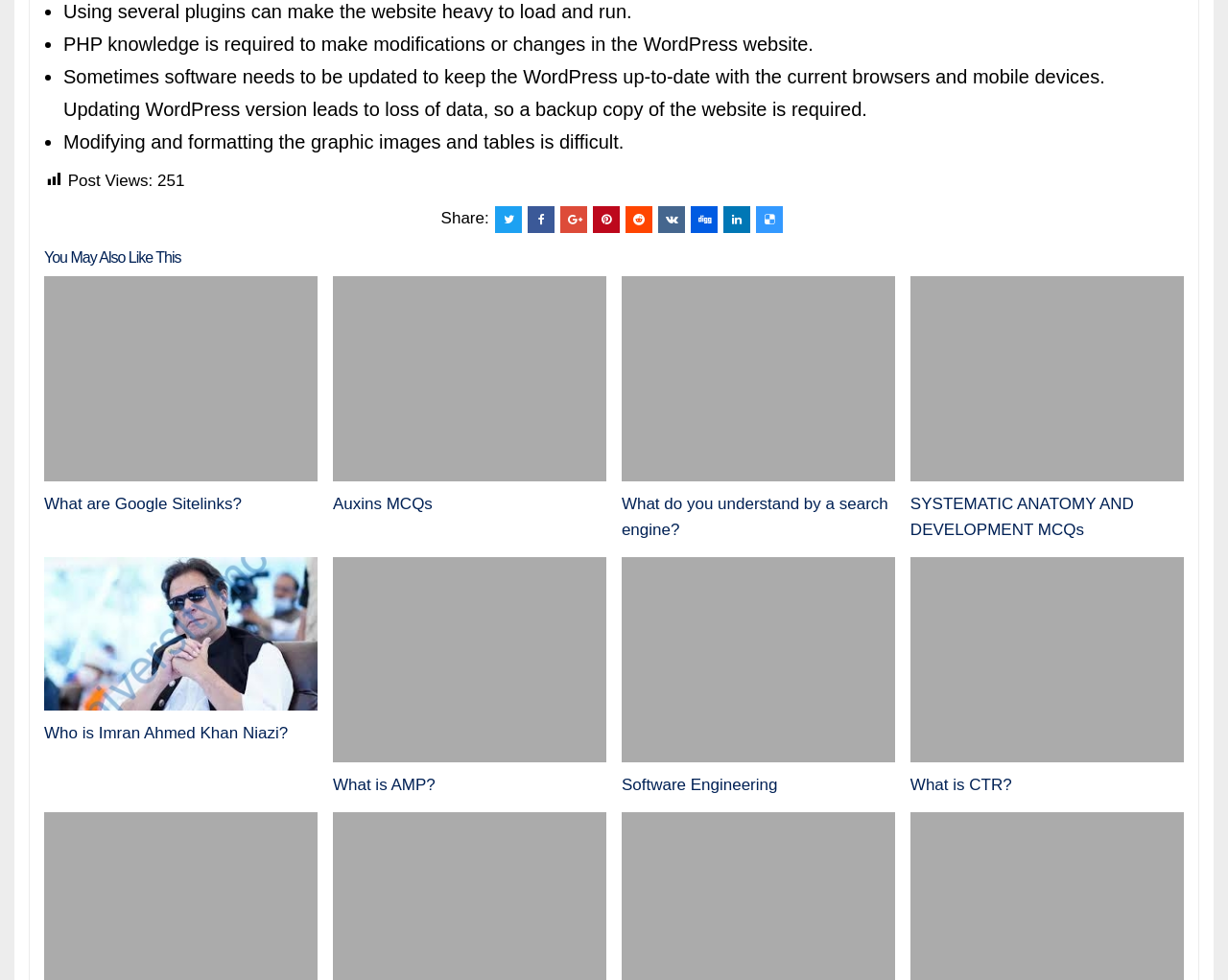Given the element description What is CTR?, predict the bounding box coordinates for the UI element in the webpage screenshot. The format should be (top-left x, top-left y, bottom-right x, bottom-right y), and the values should be between 0 and 1.

[0.741, 0.791, 0.824, 0.81]